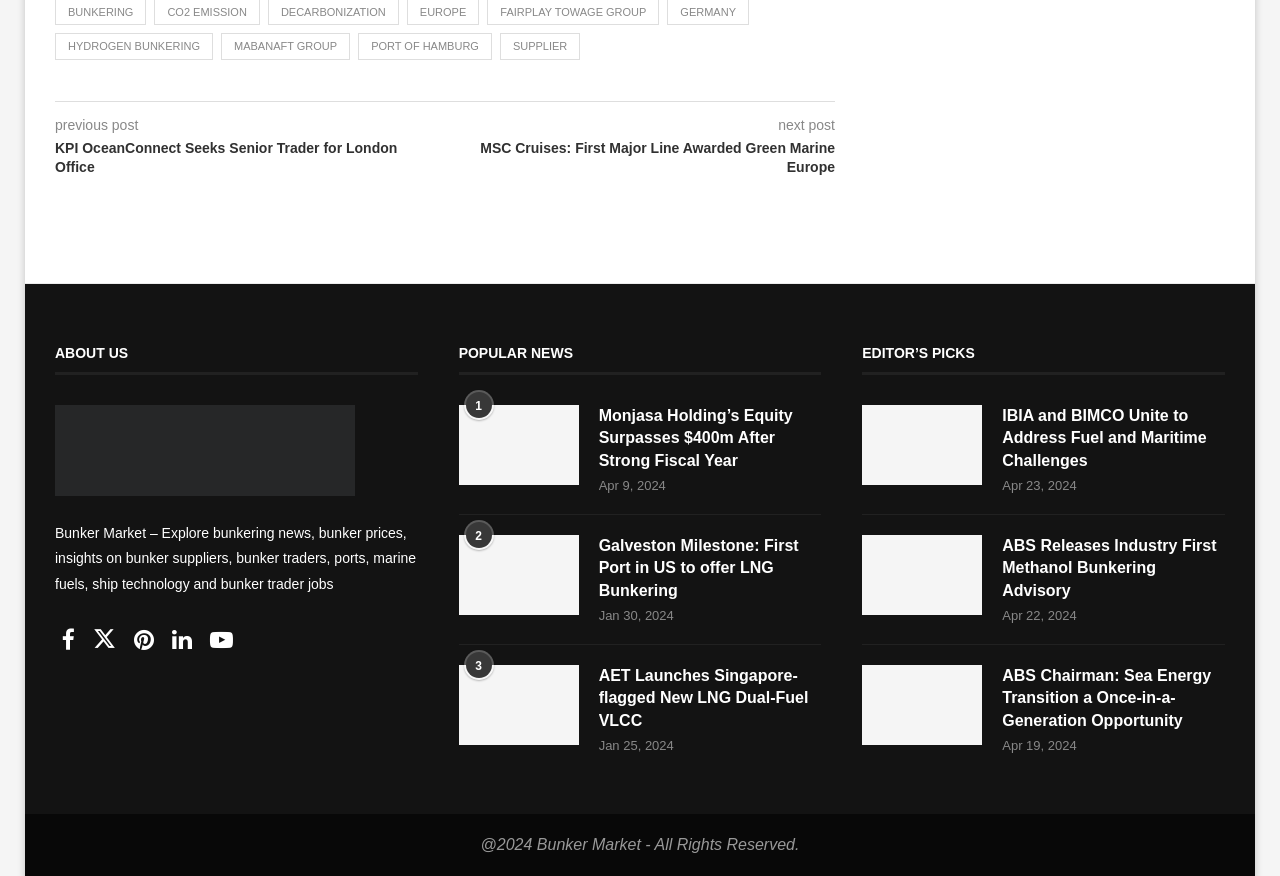Determine the bounding box coordinates of the UI element described by: "Facebook".

[0.043, 0.725, 0.064, 0.743]